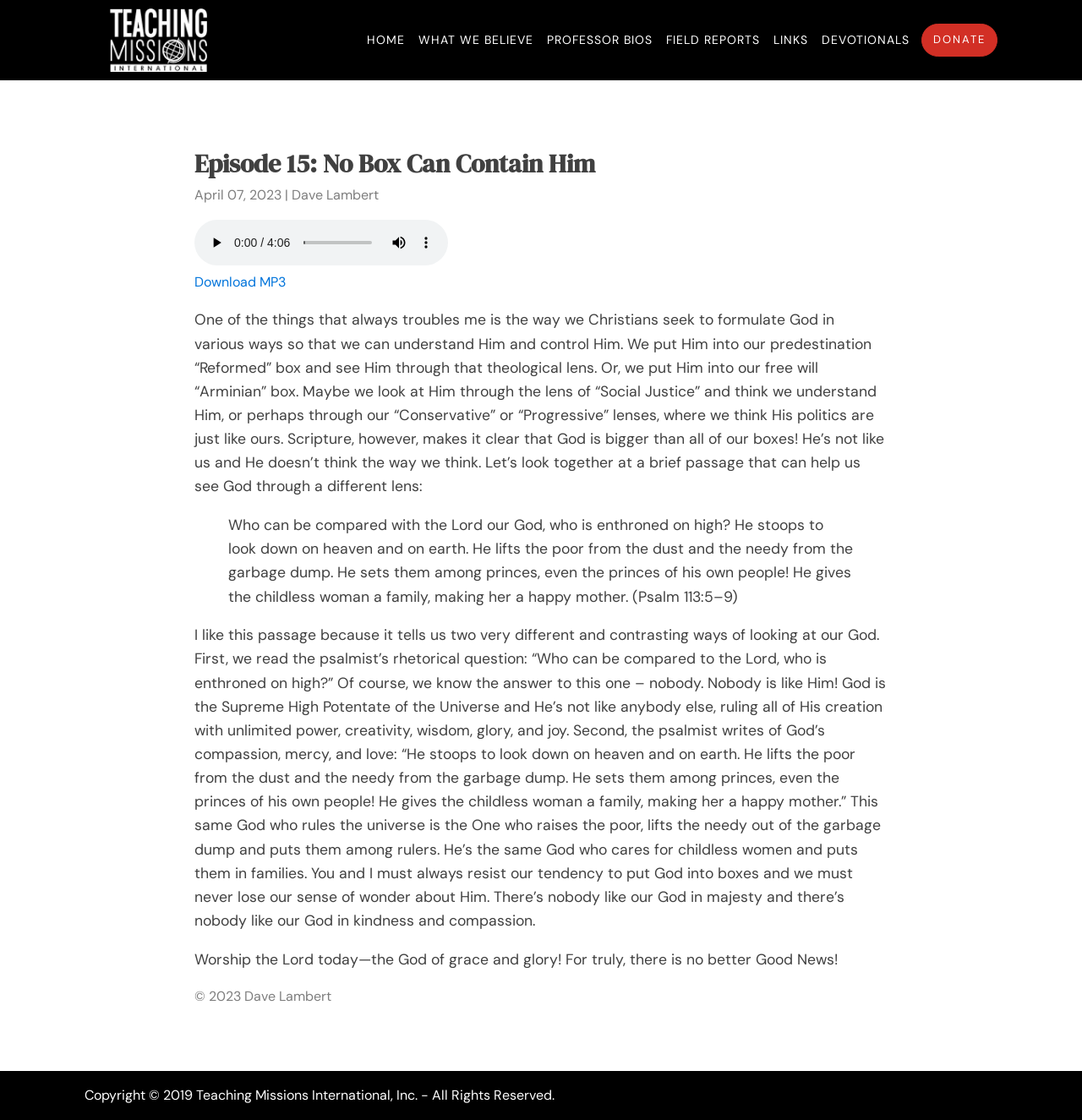Please specify the bounding box coordinates in the format (top-left x, top-left y, bottom-right x, bottom-right y), with values ranging from 0 to 1. Identify the bounding box for the UI component described as follows: Links

[0.709, 0.014, 0.753, 0.058]